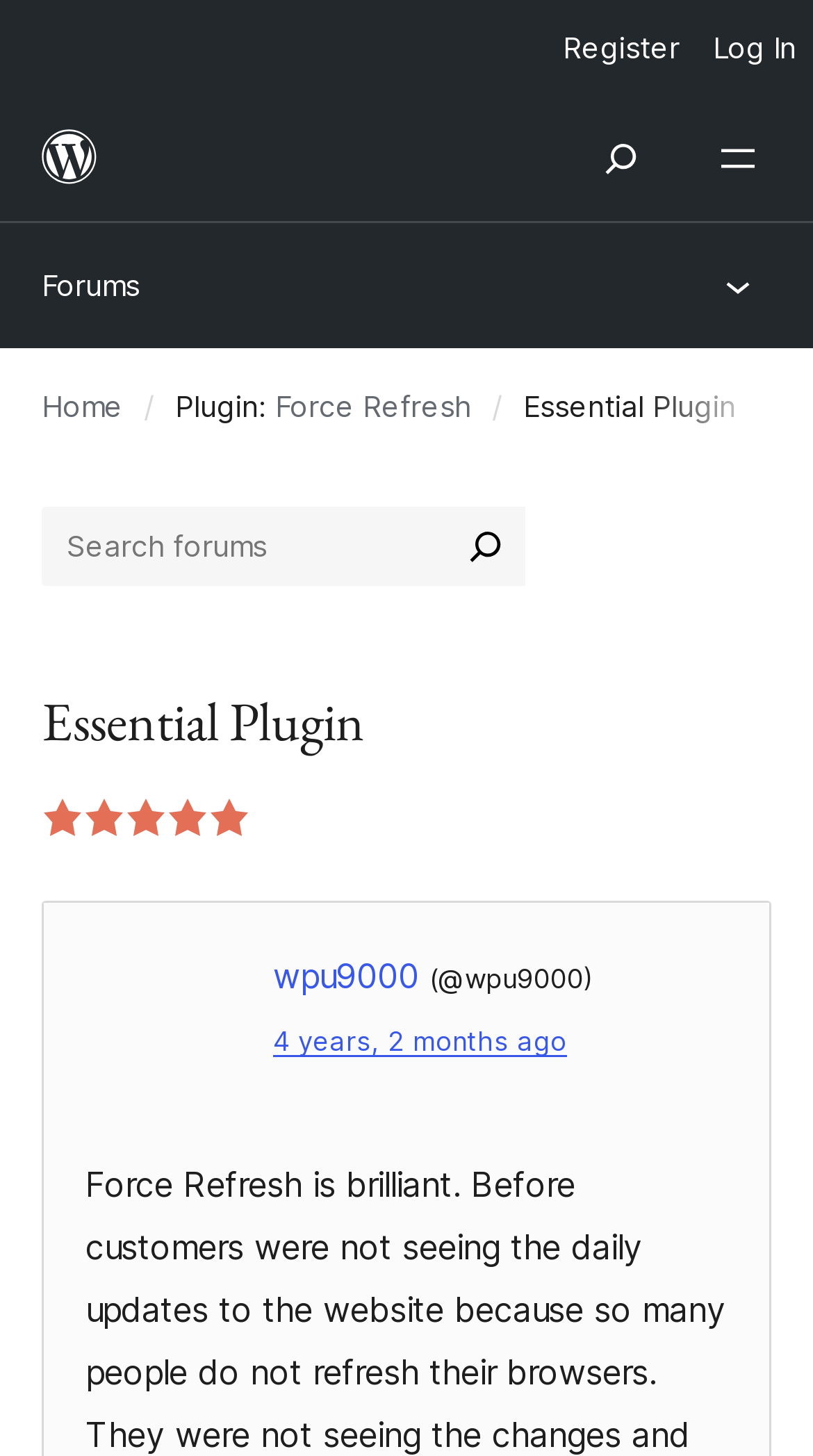What is the username of the person who wrote the review?
Using the image as a reference, answer with just one word or a short phrase.

wpu9000